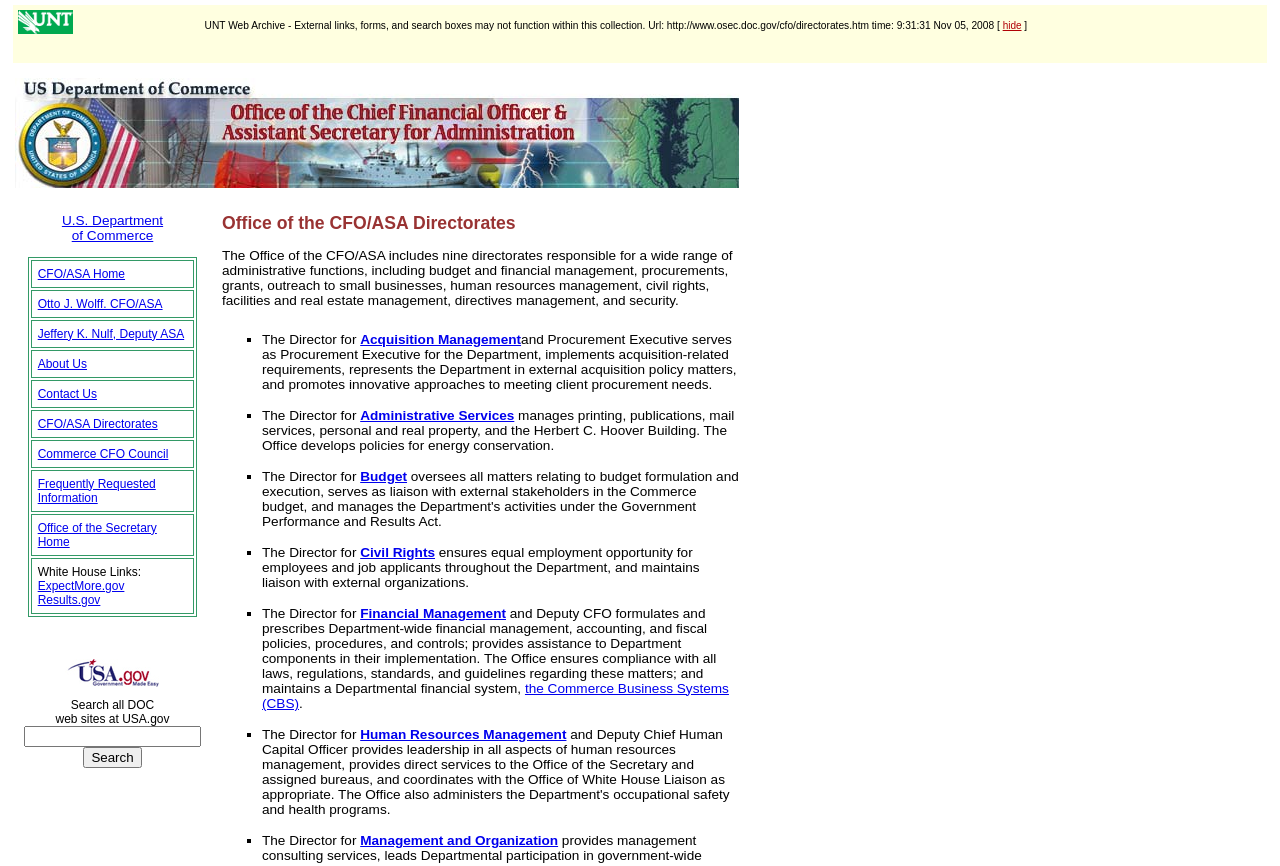What is the principal heading displayed on the webpage?

Office of the CFO/ASA Directorates